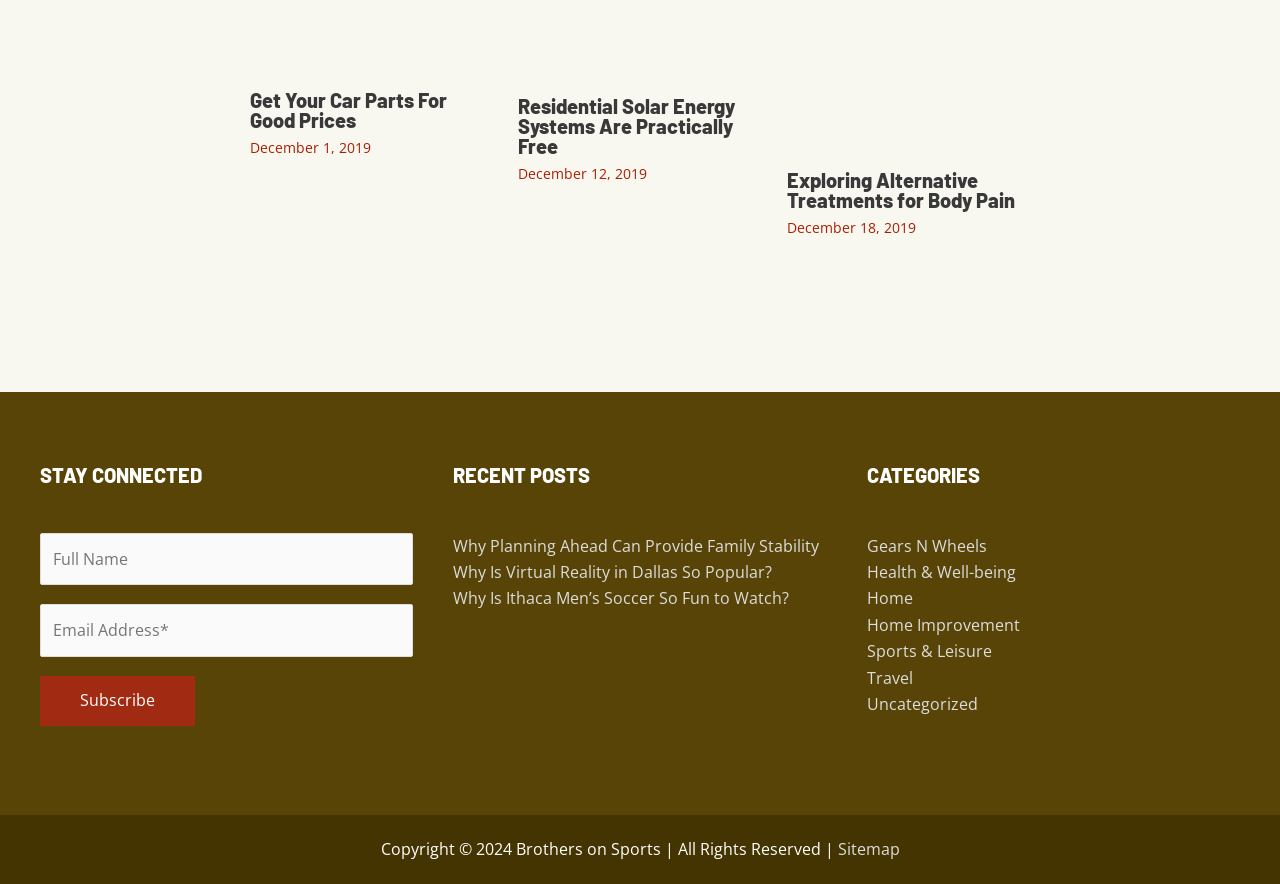Extract the bounding box for the UI element that matches this description: "Home Improvement".

[0.677, 0.694, 0.797, 0.719]